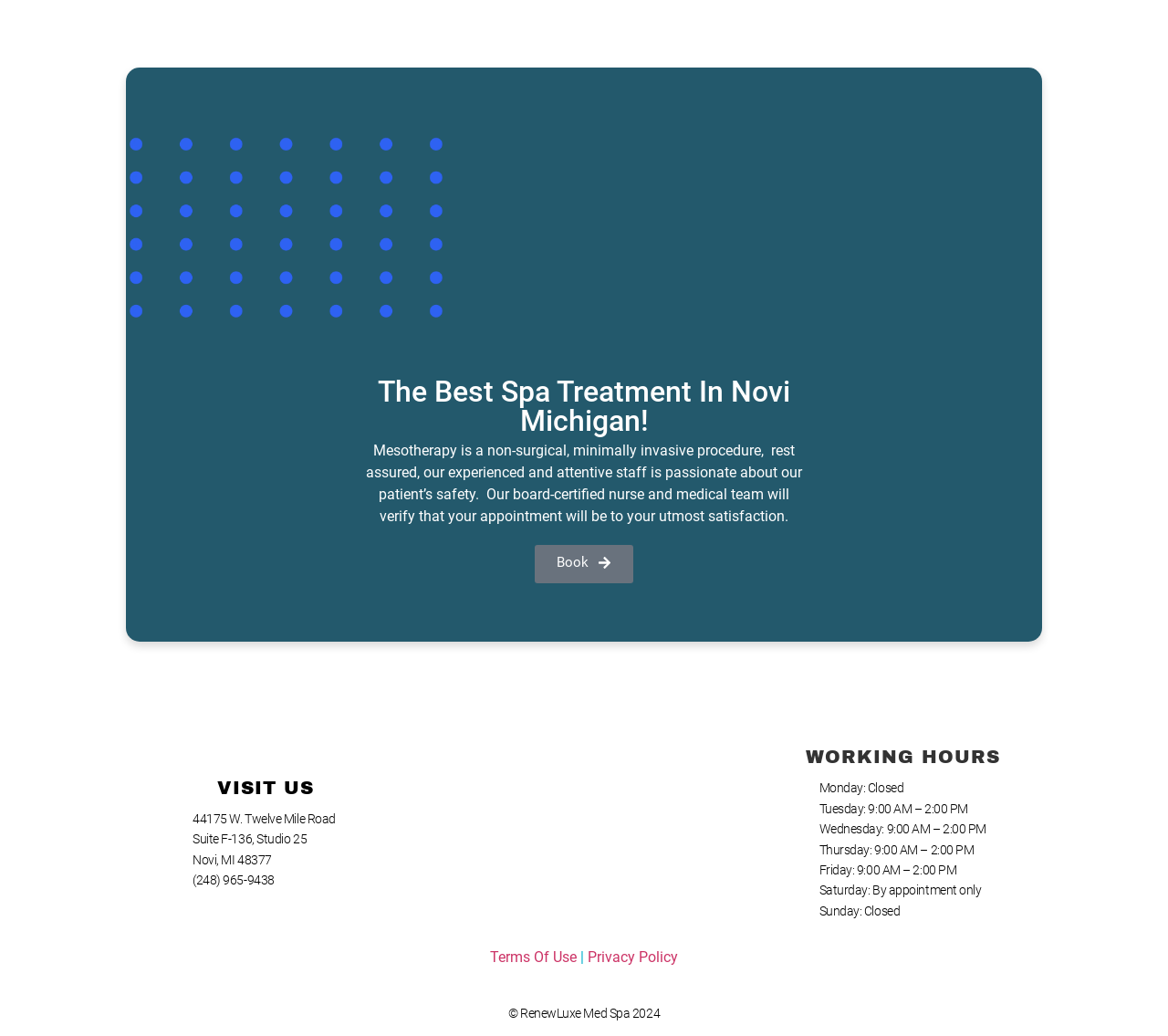Determine the bounding box for the UI element described here: "Terms Of Use".

[0.42, 0.915, 0.497, 0.932]